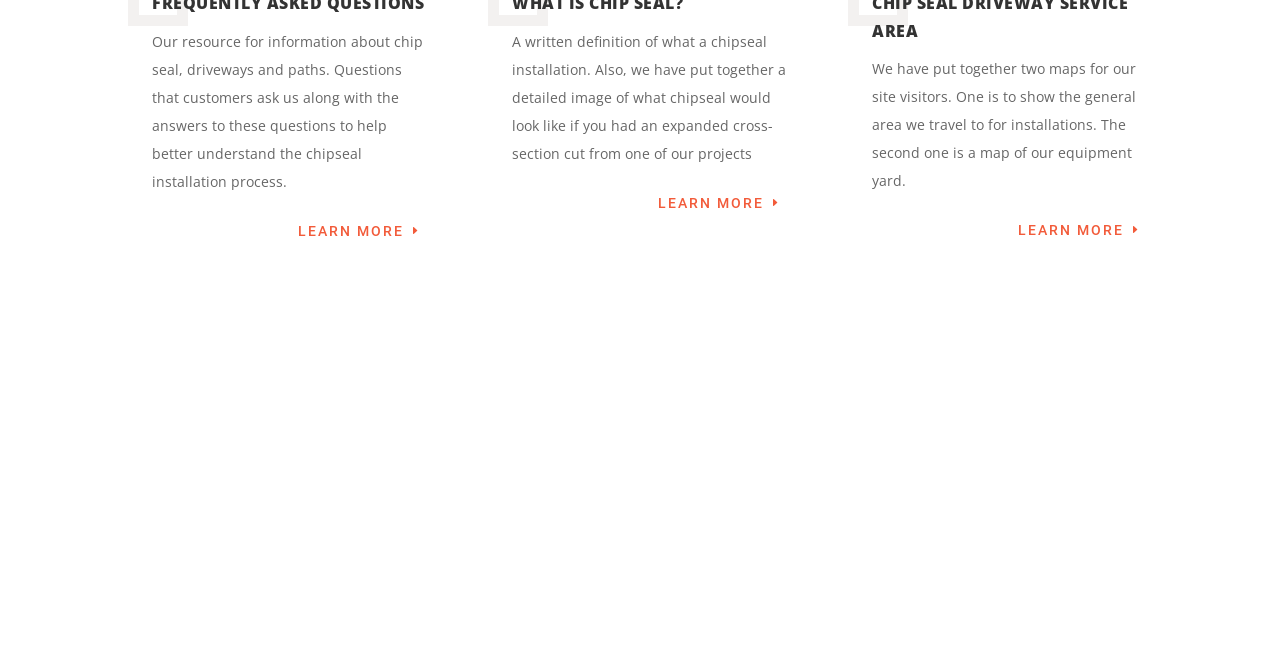How can the company be contacted? Examine the screenshot and reply using just one word or a brief phrase.

Phone, inquiry form, or e-mail